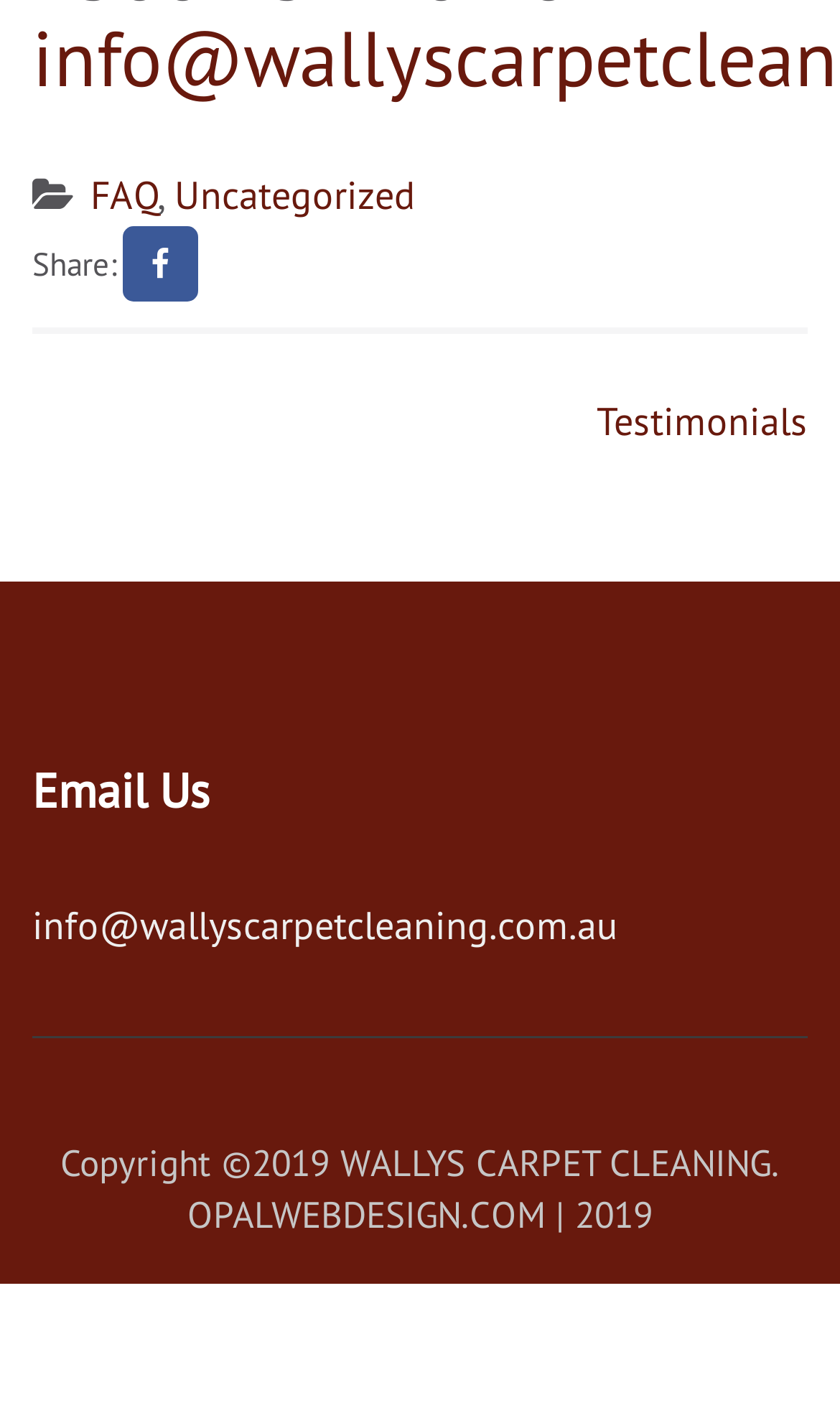Using the image as a reference, answer the following question in as much detail as possible:
What is the navigation menu item after 'Posts'?

I found the navigation menu item after 'Posts' by looking at the navigation section of the webpage, where it says 'Posts' and then lists 'Testimonials' as the next item.